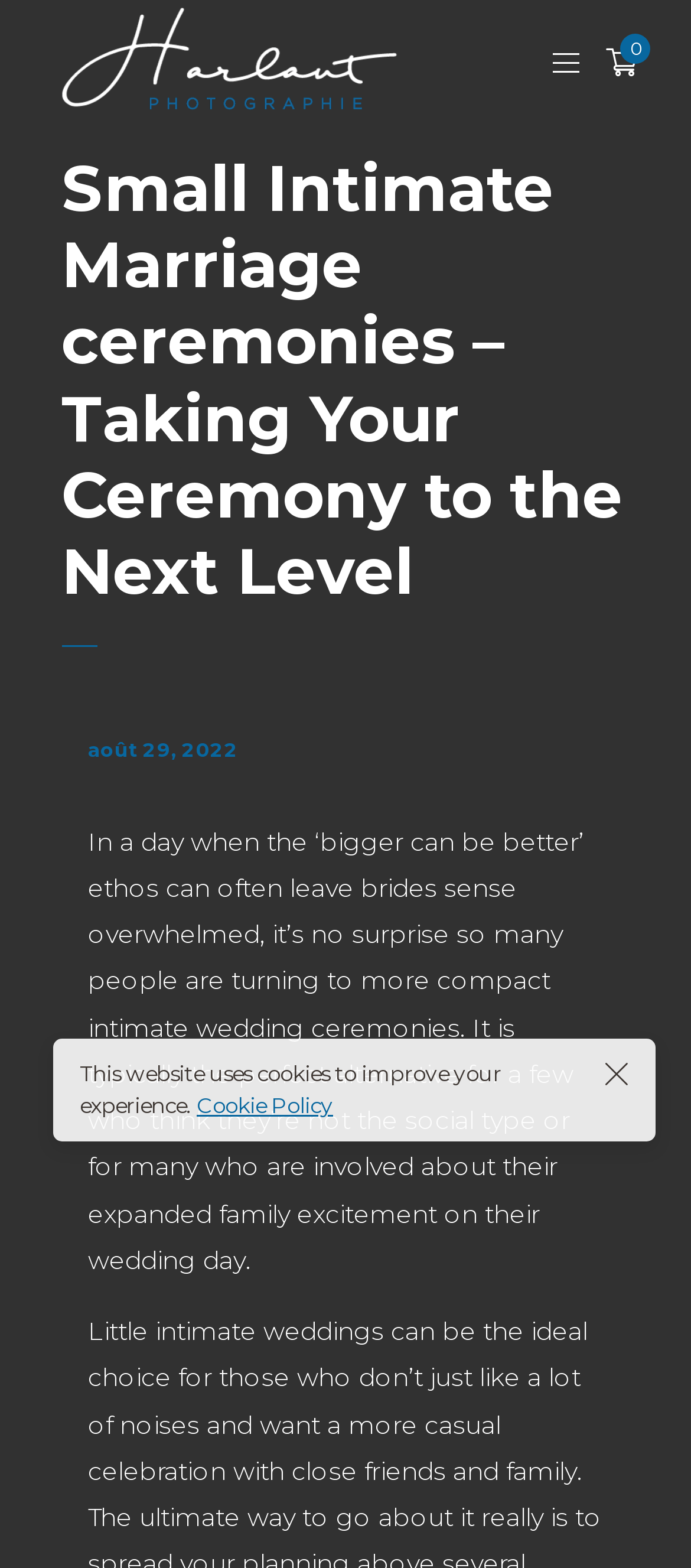Provide a brief response to the question below using a single word or phrase: 
What is the concern of couples about their extended family?

Excitement on their wedding day